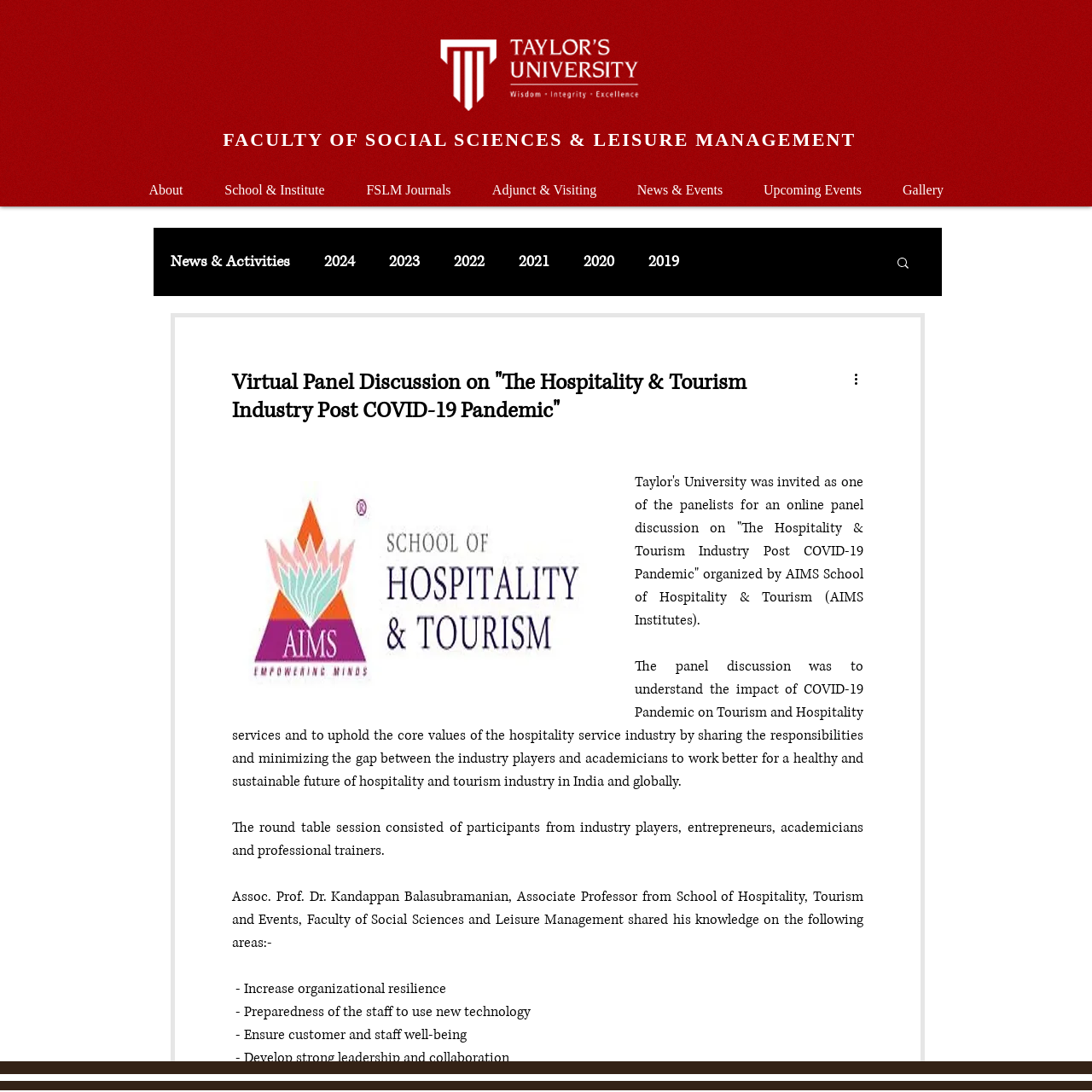Find the bounding box coordinates for the HTML element described as: "2019". The coordinates should consist of four float values between 0 and 1, i.e., [left, top, right, bottom].

[0.594, 0.23, 0.622, 0.249]